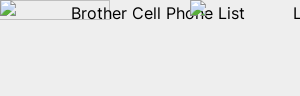Explain the details of the image comprehensively.

The image showcases a visual representation linked to the "Brother Cell Phone List," highlighting its relevance in the context of database offerings or telecommunications resources. Accompanying this visual element is the label "Brother Cell Phone List," which suggests a resource aimed at individuals seeking phone numbers, possibly for marketing or contact purposes. This link is part of a broader interface that appears to delineate various database options available for users interested in acquiring accurate contact information. The overall layout indicates accessibility and usability, catering to those in need of targeted communication tools.